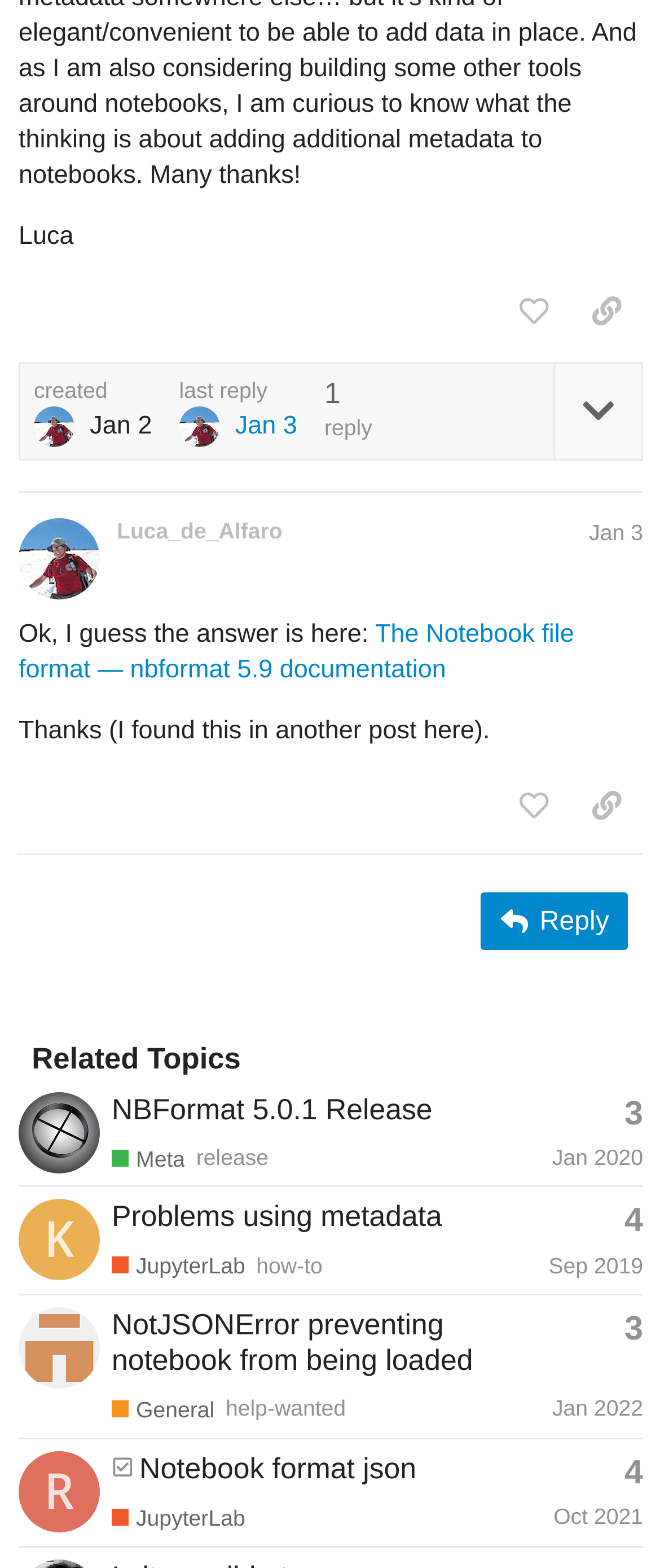How many replies does the third post have?
Using the image, provide a concise answer in one word or a short phrase.

4